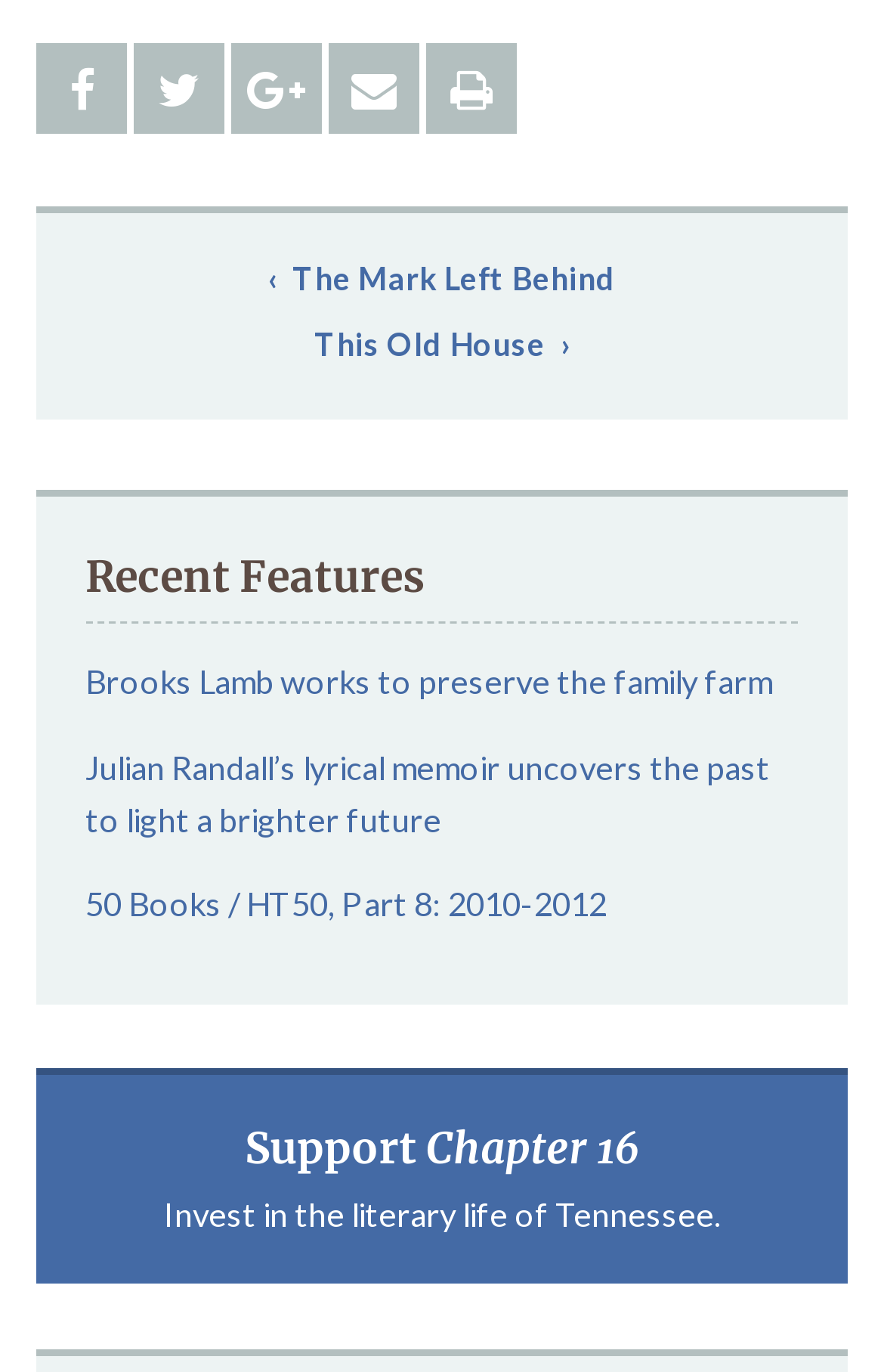Please find the bounding box coordinates of the element's region to be clicked to carry out this instruction: "View recent features".

[0.096, 0.401, 0.481, 0.439]